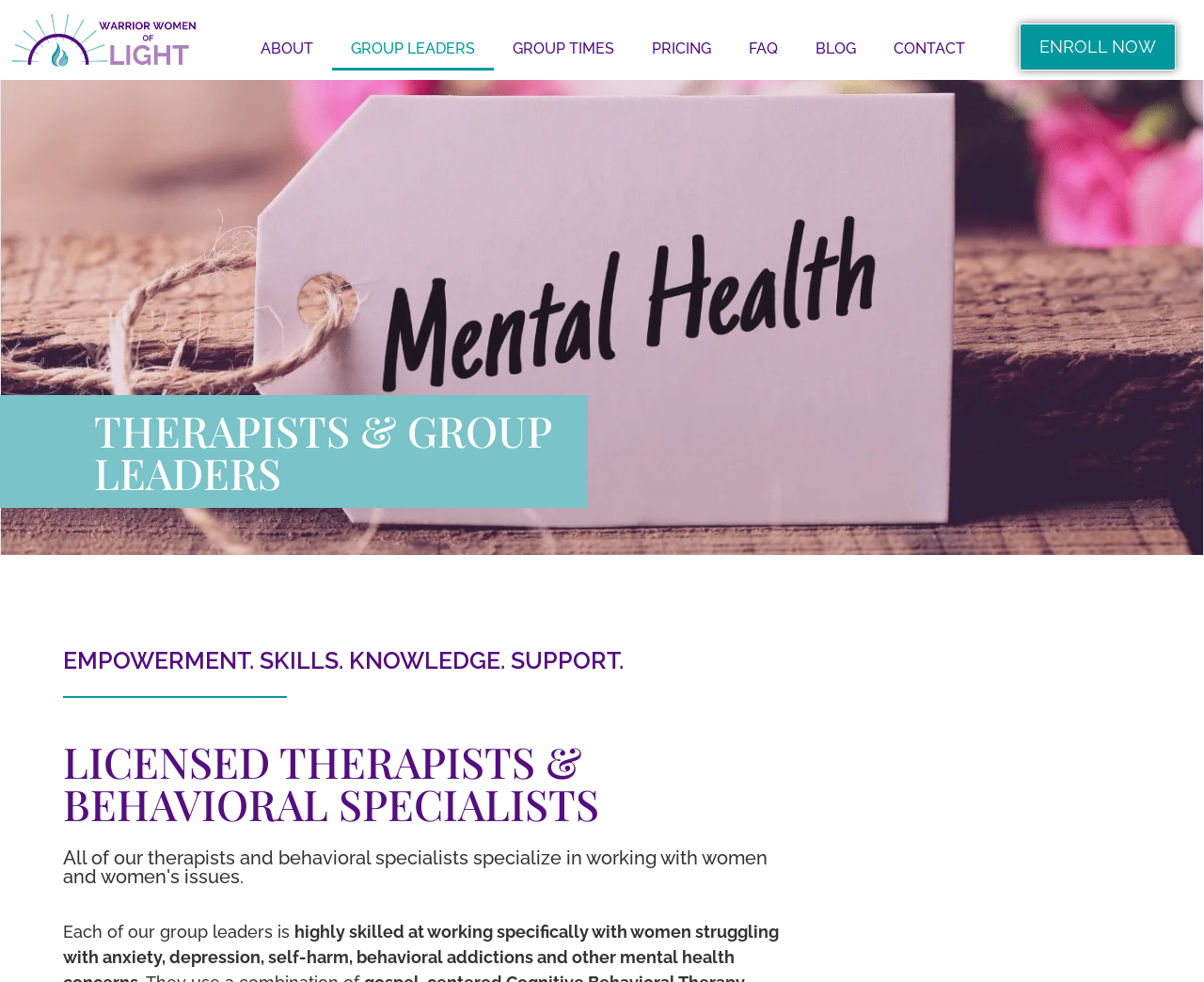Provide the bounding box coordinates for the UI element described in this sentence: "Group Times". The coordinates should be four float values between 0 and 1, i.e., [left, top, right, bottom].

[0.411, 0.028, 0.526, 0.072]